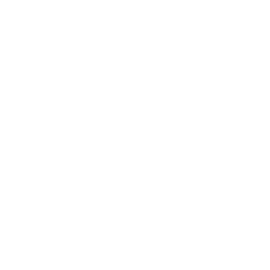What type of product images might the placeholder graphic represent?
Please answer using one word or phrase, based on the screenshot.

cycling apparel